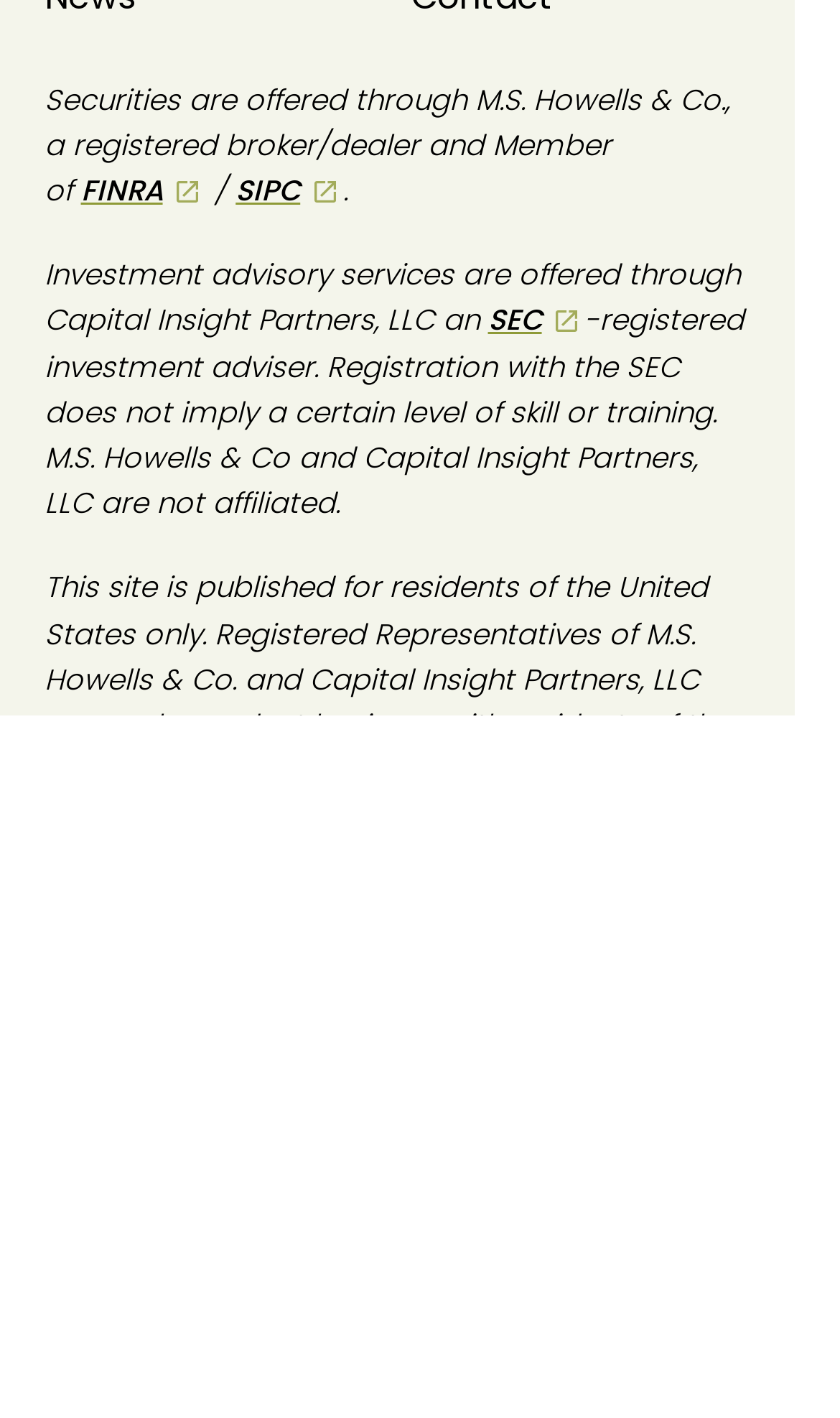Extract the bounding box coordinates for the HTML element that matches this description: "ADV Disclosures". The coordinates should be four float numbers between 0 and 1, i.e., [left, top, right, bottom].

[0.363, 0.926, 0.642, 0.954]